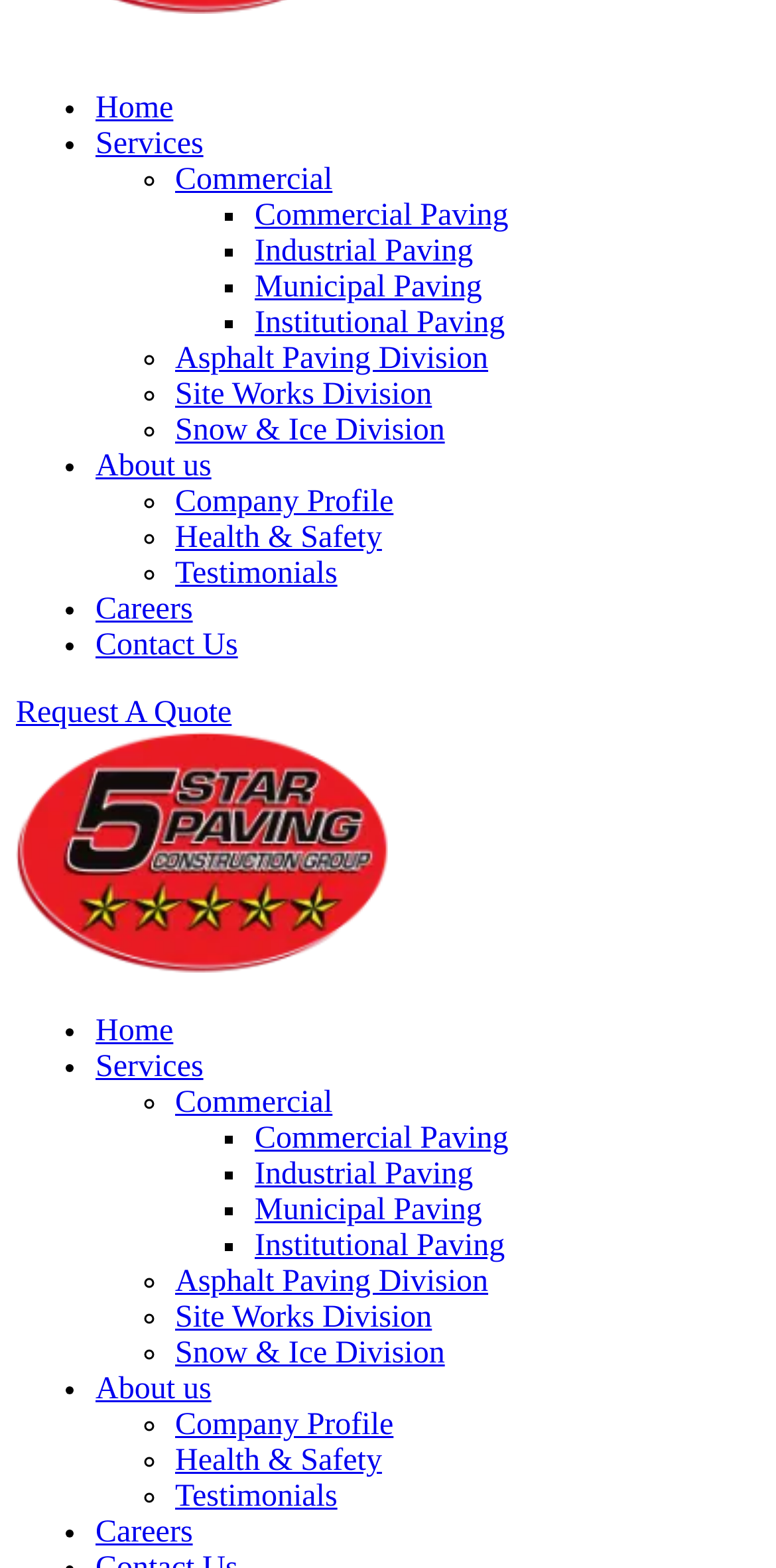Use a single word or phrase to answer this question: 
What is the main image on the webpage?

Awesome Image